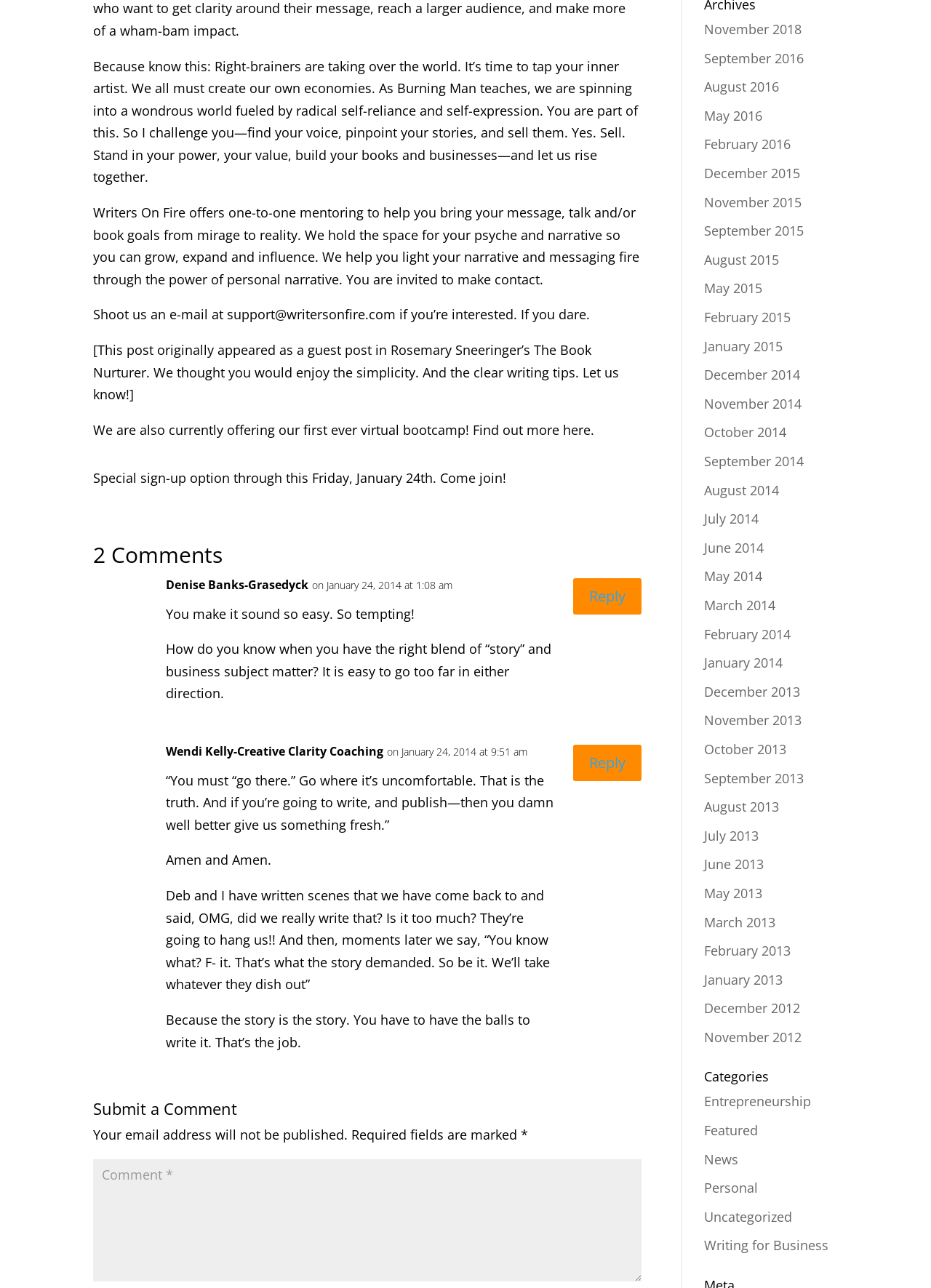Determine the bounding box coordinates for the HTML element mentioned in the following description: "Wendi Kelly-Creative Clarity Coaching". The coordinates should be a list of four floats ranging from 0 to 1, represented as [left, top, right, bottom].

[0.178, 0.575, 0.412, 0.592]